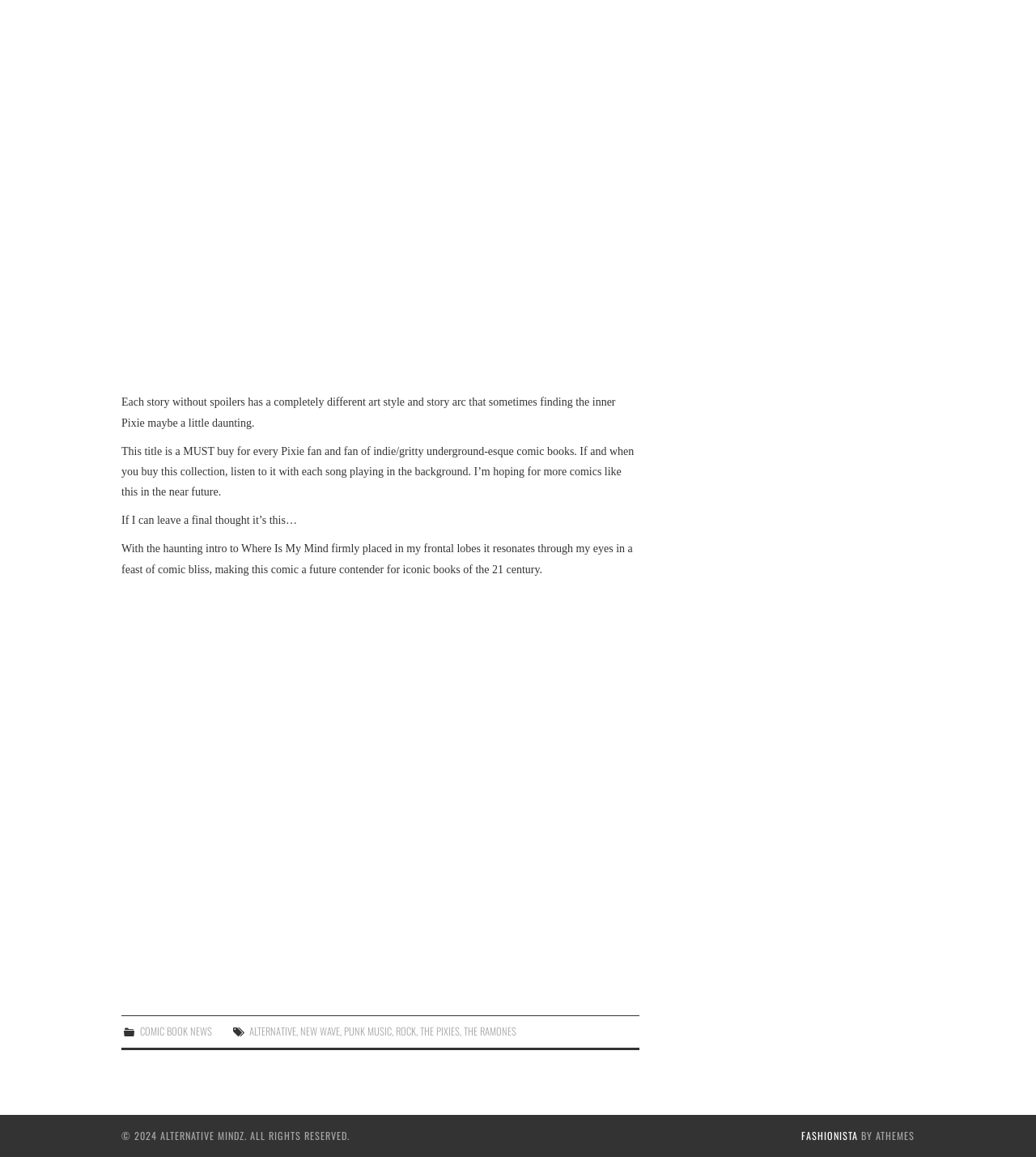Pinpoint the bounding box coordinates of the area that must be clicked to complete this instruction: "Go to FASHIONISTA".

[0.773, 0.975, 0.828, 0.988]